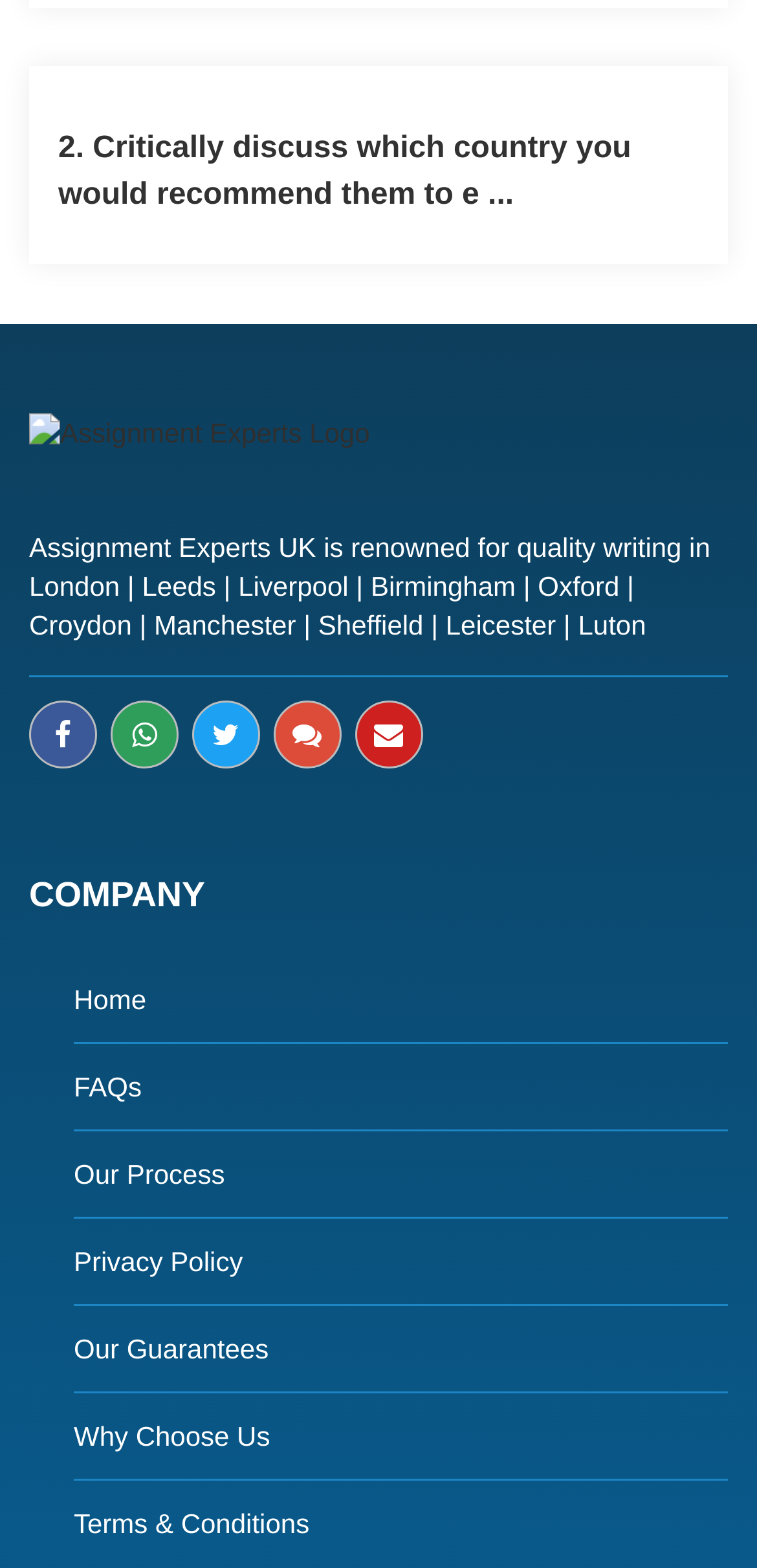What is the company name mentioned on the webpage?
Please use the image to provide a one-word or short phrase answer.

Assignment Experts UK